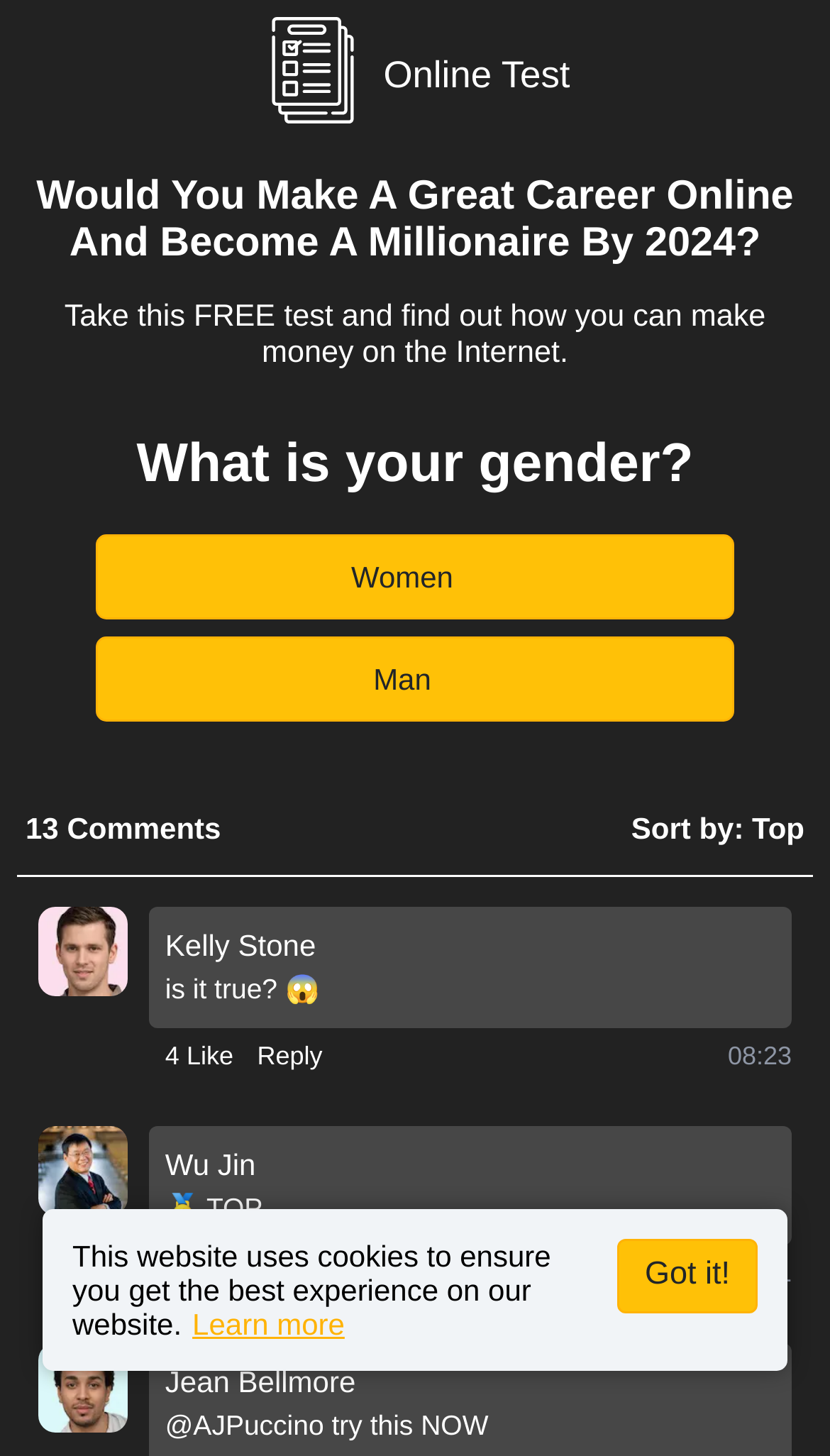Pinpoint the bounding box coordinates of the element to be clicked to execute the instruction: "Click the 'Learn more' link".

[0.232, 0.898, 0.415, 0.921]